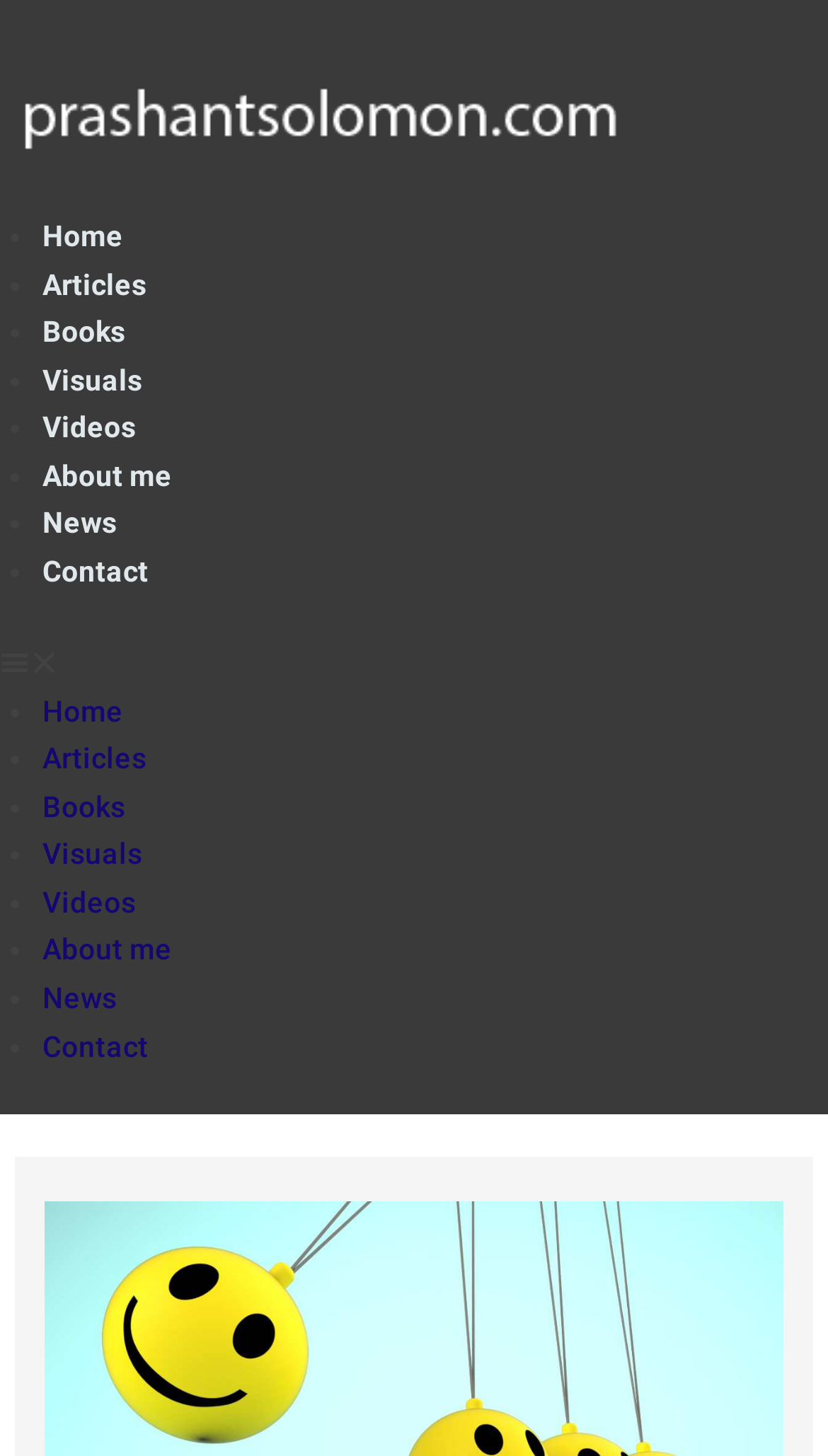Specify the bounding box coordinates of the element's area that should be clicked to execute the given instruction: "Search for an Interpreter". The coordinates should be four float numbers between 0 and 1, i.e., [left, top, right, bottom].

None